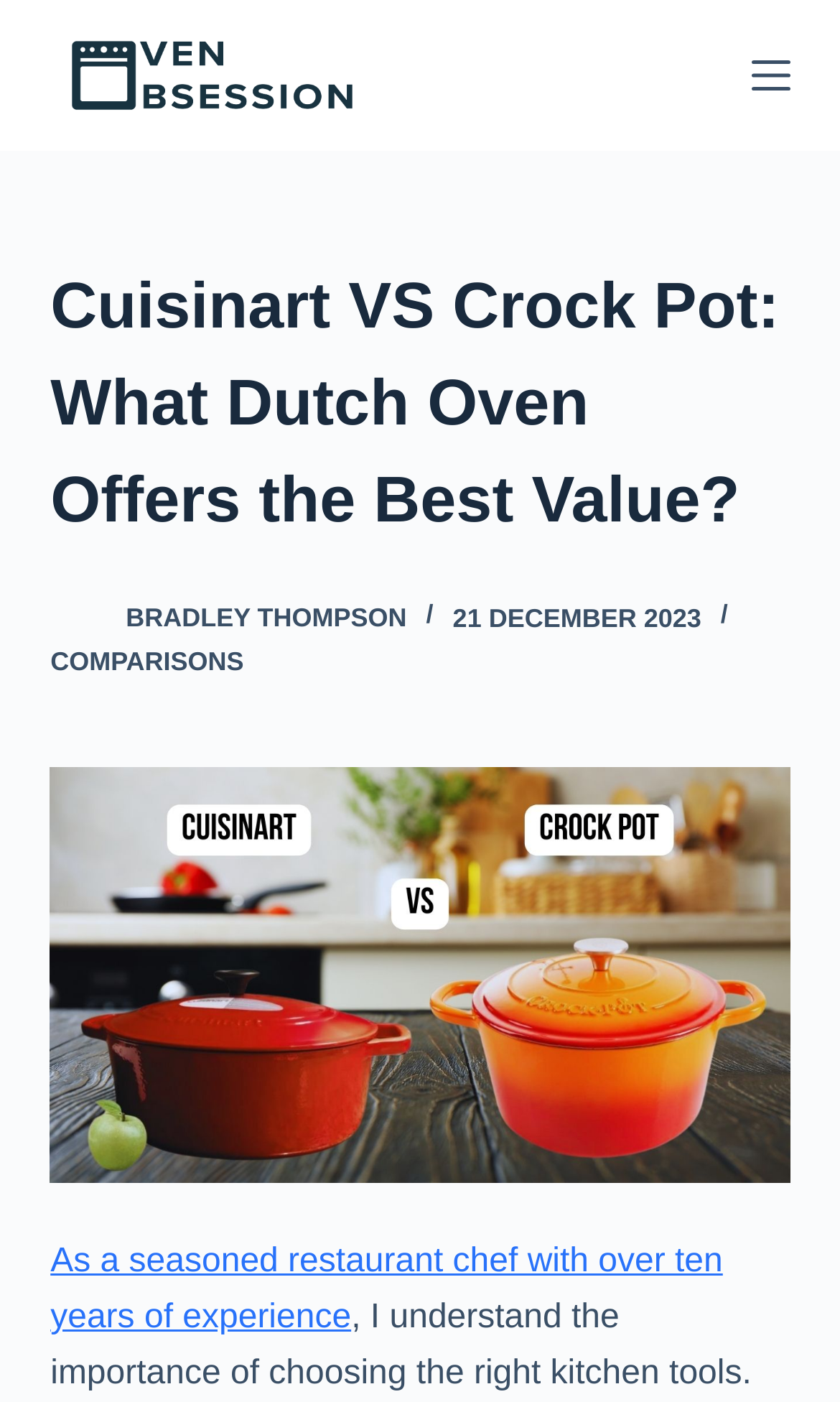Extract the primary header of the webpage and generate its text.

Cuisinart VS Crock Pot: What Dutch Oven Offers the Best Value?